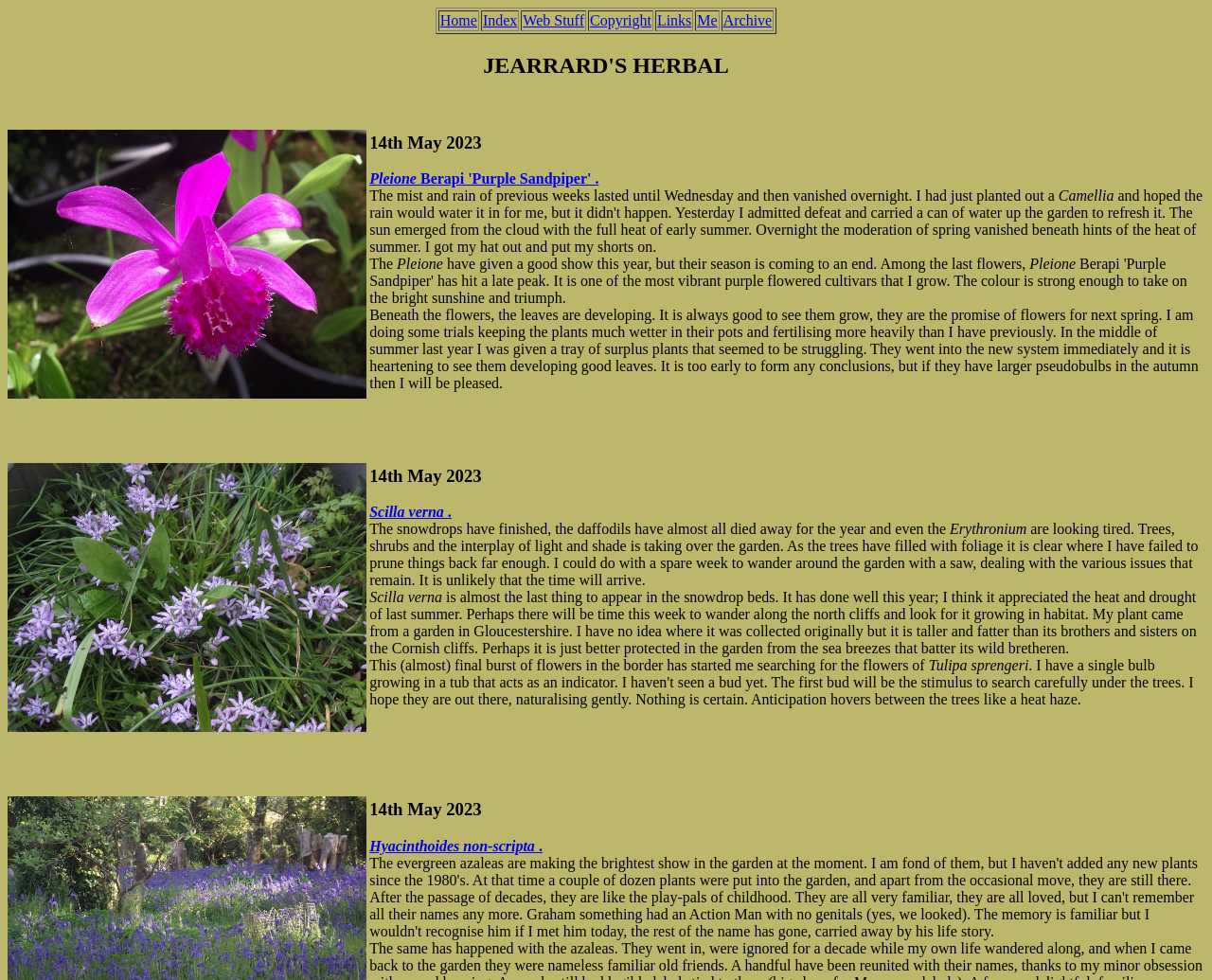Point out the bounding box coordinates of the section to click in order to follow this instruction: "Click on the Home link".

[0.362, 0.011, 0.395, 0.032]